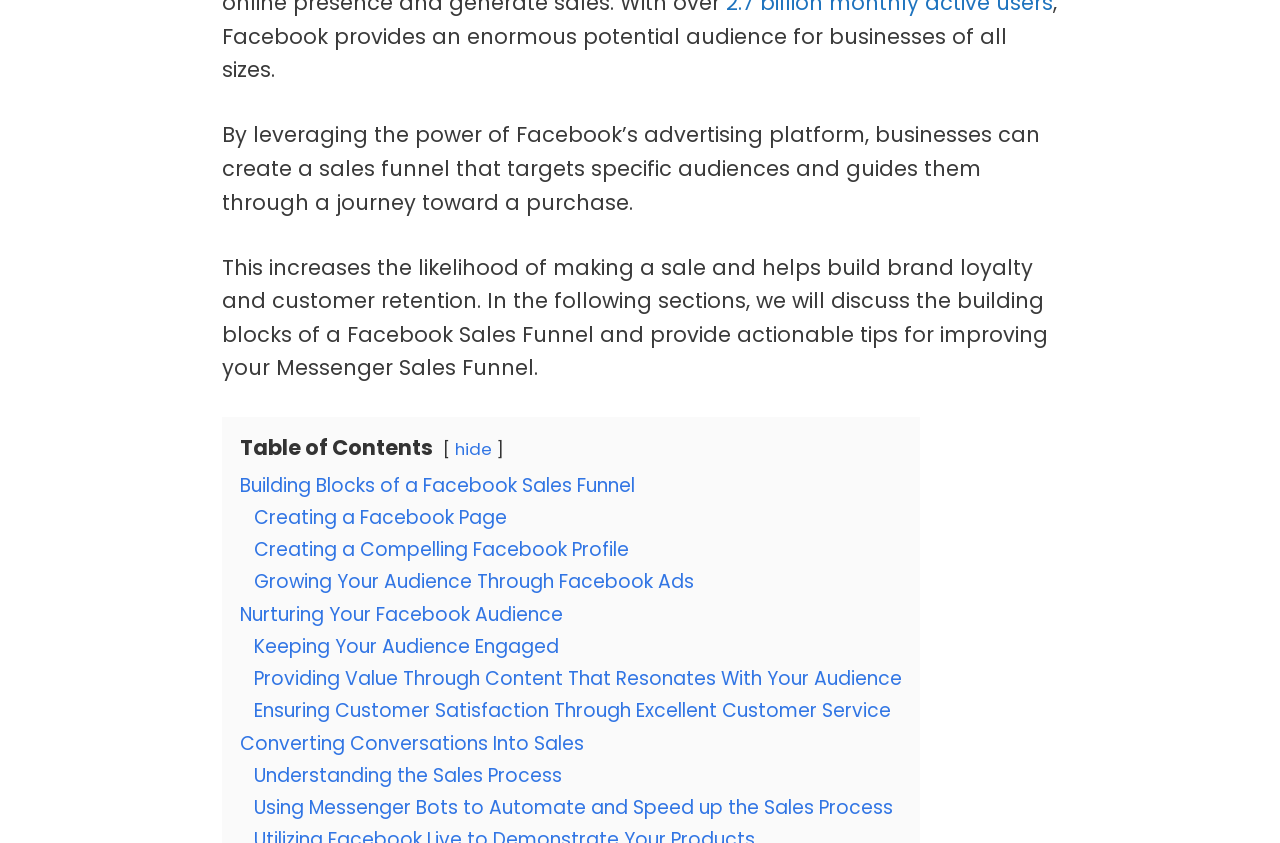What is the first step in building a Facebook Sales Funnel?
Provide an in-depth and detailed answer to the question.

The webpage provides a table of contents that lists the building blocks of a Facebook Sales Funnel, and the first step mentioned is 'Creating a Facebook Page', which suggests that it is the initial step in building a Facebook Sales Funnel.